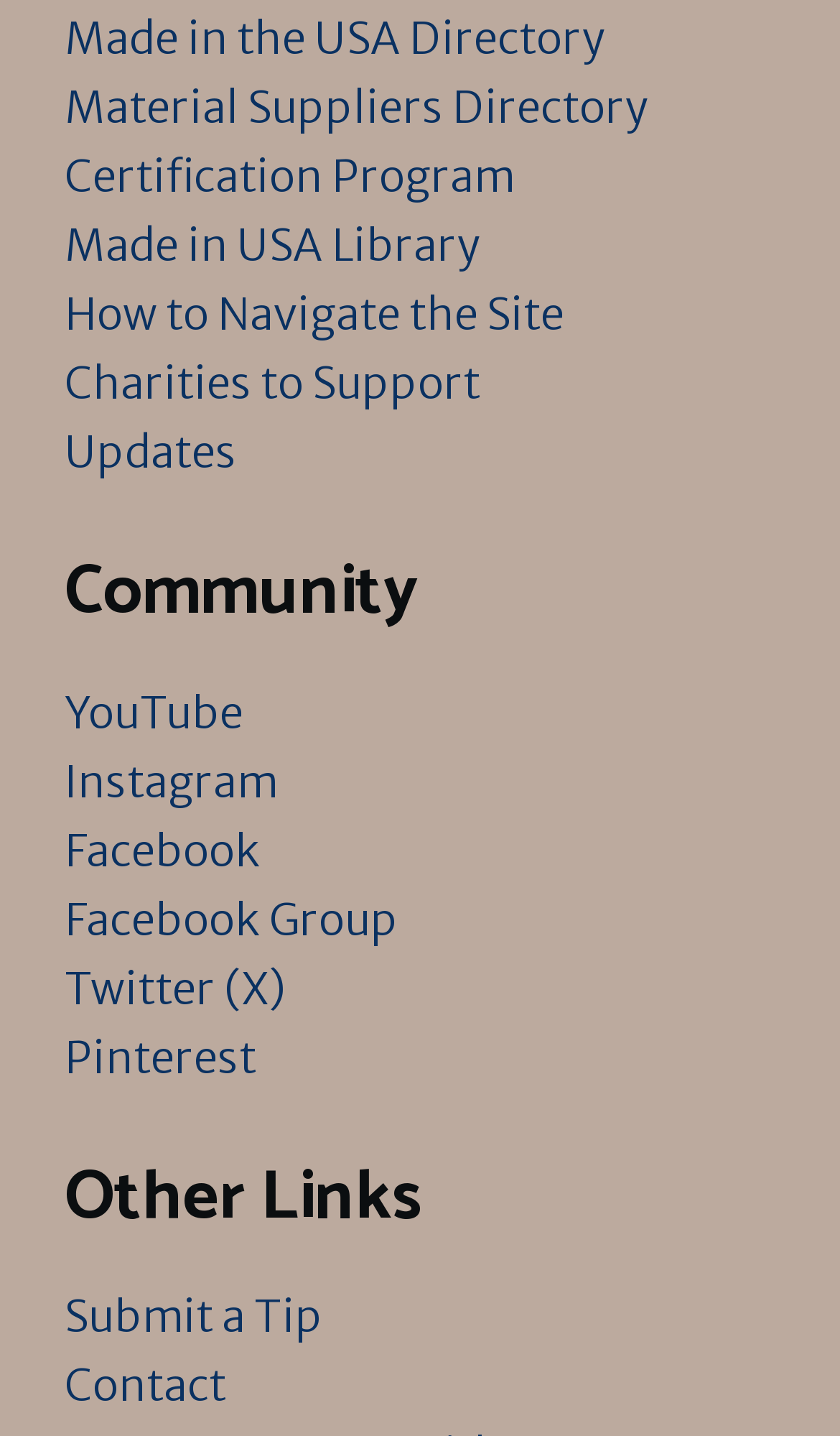Please identify the bounding box coordinates of the element I should click to complete this instruction: 'Explore the Material Suppliers Directory'. The coordinates should be given as four float numbers between 0 and 1, like this: [left, top, right, bottom].

[0.077, 0.056, 0.772, 0.093]